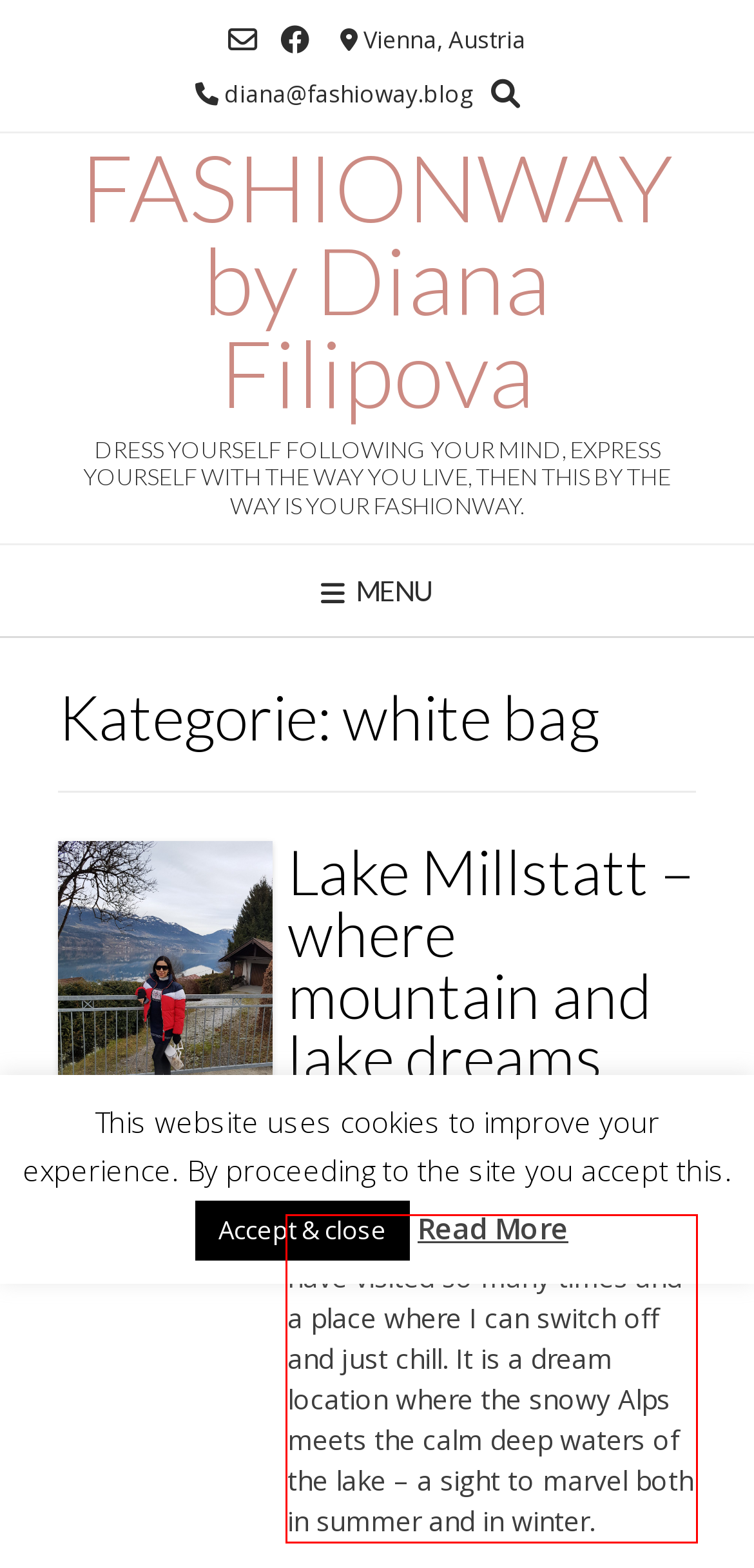Examine the screenshot of the webpage, locate the red bounding box, and generate the text contained within it.

Lake Millstatt – a place that I have visited so many times and a place where I can switch off and just chill. It is a dream location where the snowy Alps meets the calm deep waters of the lake – a sight to marvel both in summer and in winter.